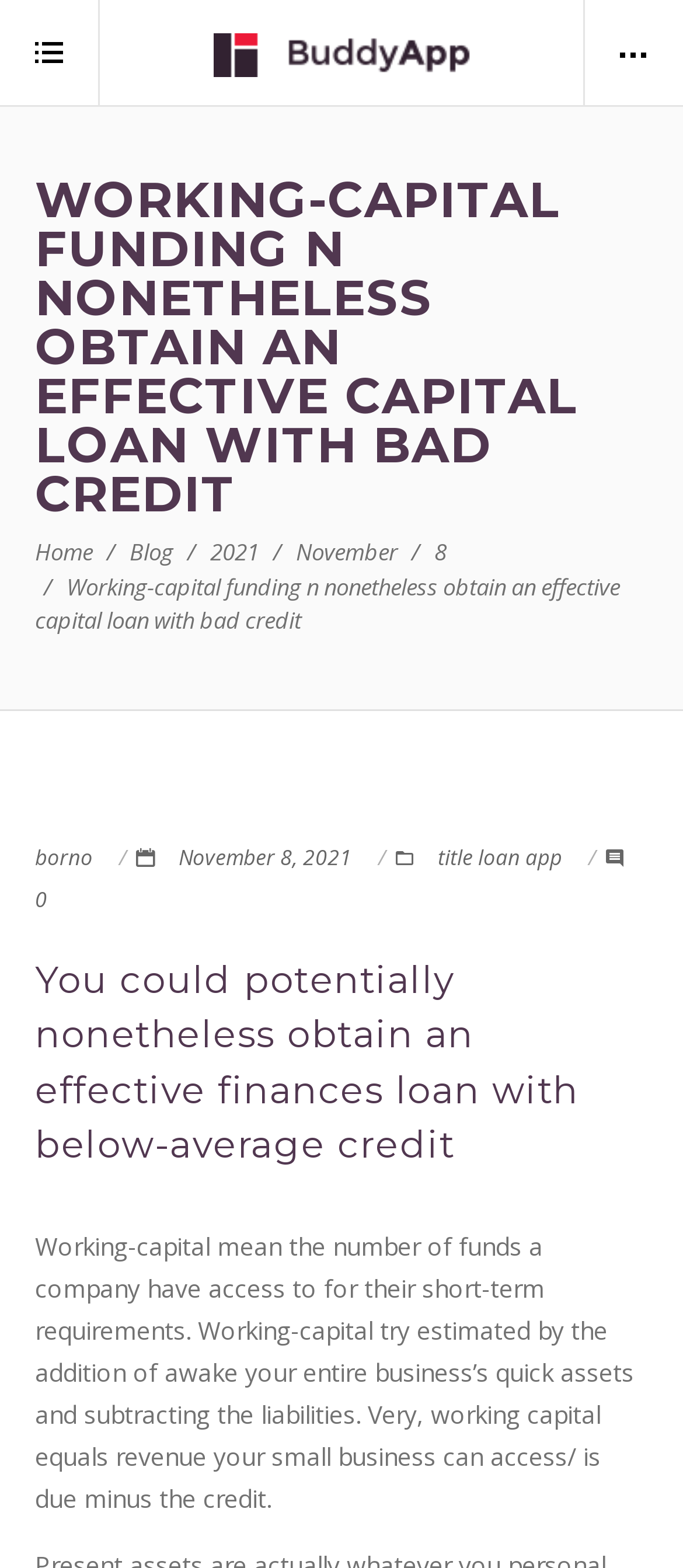Specify the bounding box coordinates of the region I need to click to perform the following instruction: "Click on the Roopoboti logo". The coordinates must be four float numbers in the range of 0 to 1, i.e., [left, top, right, bottom].

[0.312, 0.022, 0.688, 0.05]